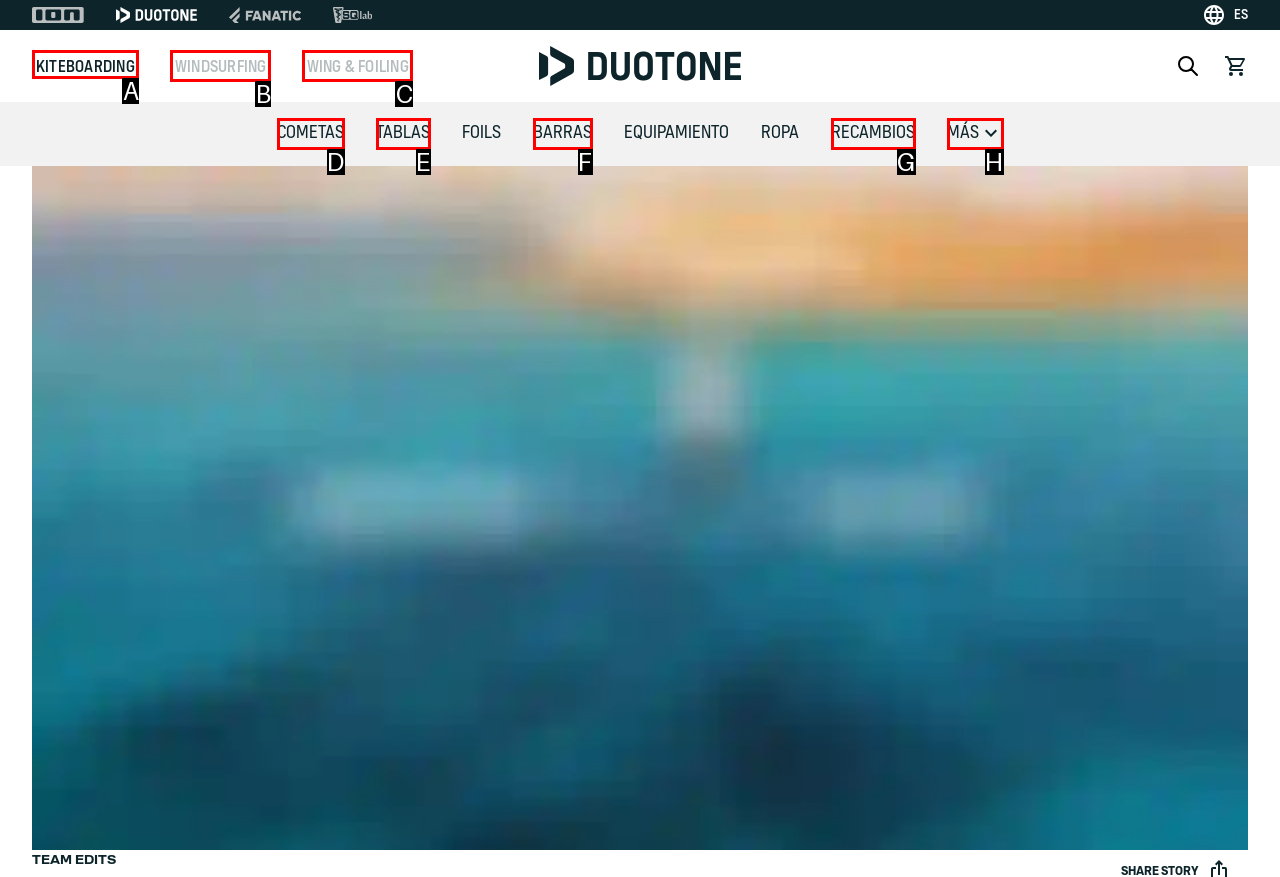Which UI element corresponds to this description: Kiteboarding
Reply with the letter of the correct option.

A